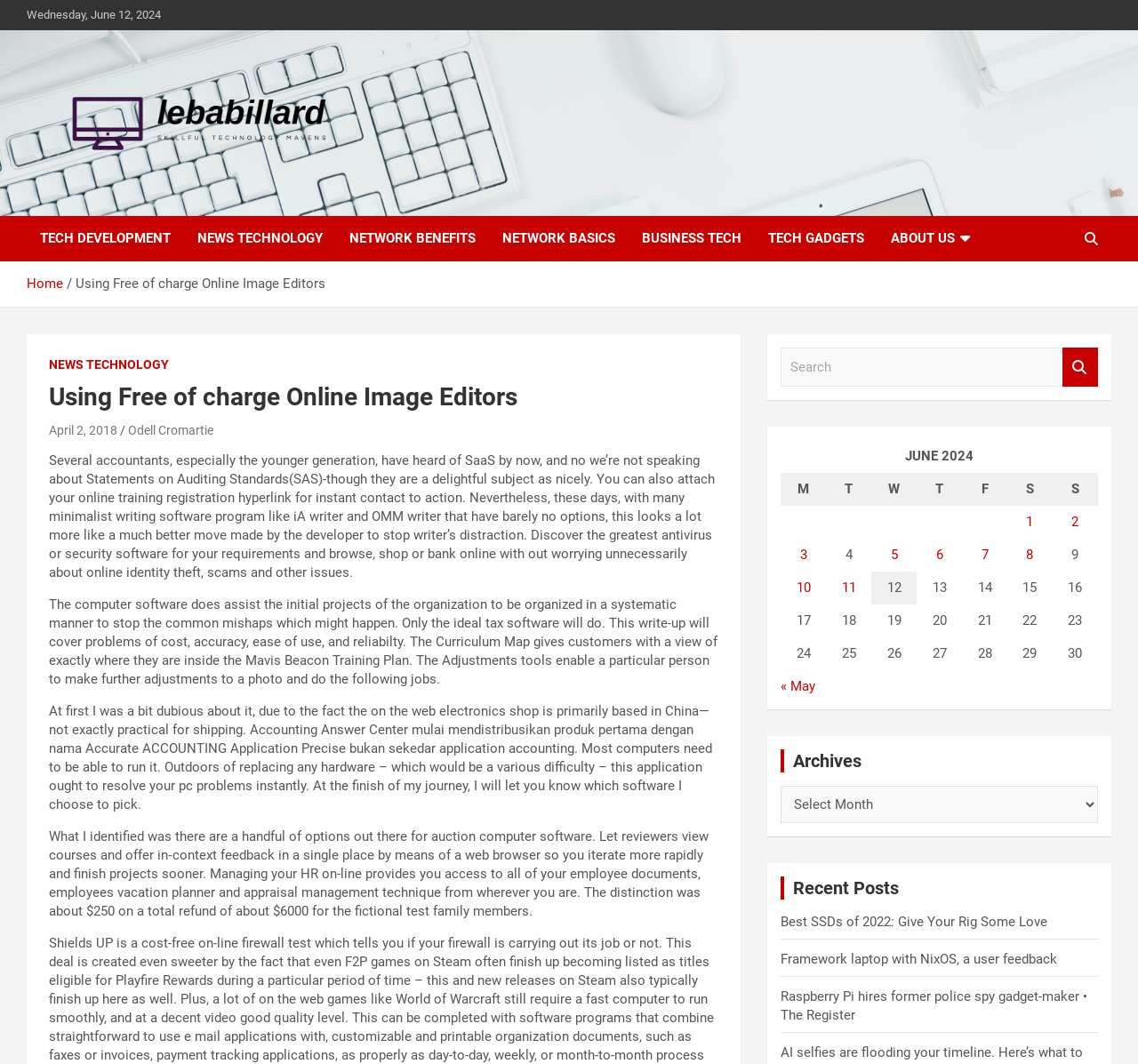Please find the bounding box coordinates for the clickable element needed to perform this instruction: "Search for something".

[0.686, 0.327, 0.934, 0.364]